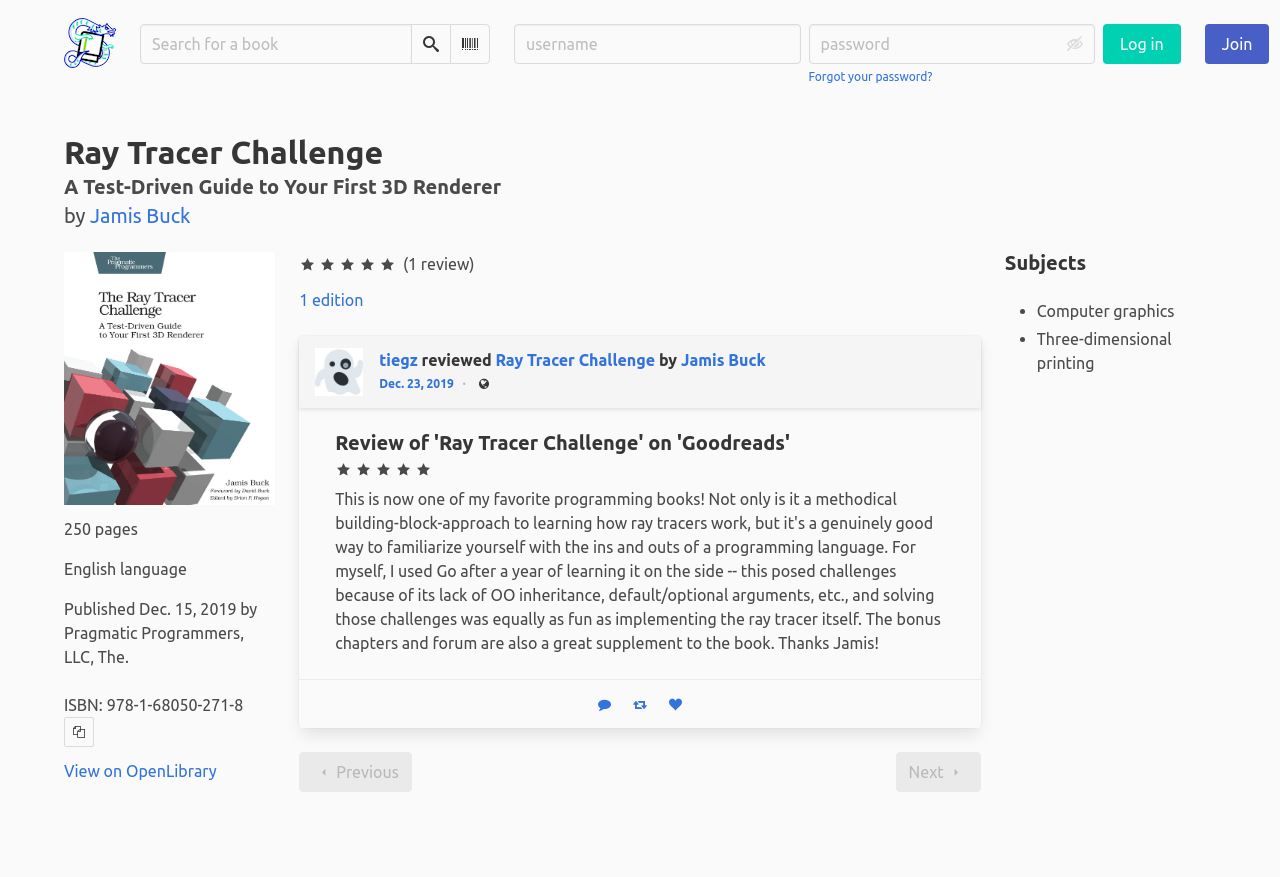Generate a comprehensive description of the webpage content.

The webpage is about the "Ray Tracer Challenge" book by Jamis Buck. At the top, there is a main navigation section with a BookWyrm home page link and a search bar. Below the navigation section, there is a heading that displays the title of the book, followed by a brief description and the author's name.

On the left side of the page, there is a section that displays book details, including the number of pages, language, publication date, and ISBN. There is also a button to copy the ISBN. Below this section, there is a link to view the book on OpenLibrary.

In the middle of the page, there is a review section that displays a 5-star rating and a single review from a user named tiegz. The review includes the title of the book, the author's name, and the date of the review. There is also a link to reply, boost, or like the review.

On the right side of the page, there is a section that displays the book's subjects, including computer graphics and three-dimensional printing. At the bottom of the page, there is a pagination navigation section.

Throughout the page, there are several buttons and links, including a login button, a join button, and a forgot password link. There is also an image of the book cover.